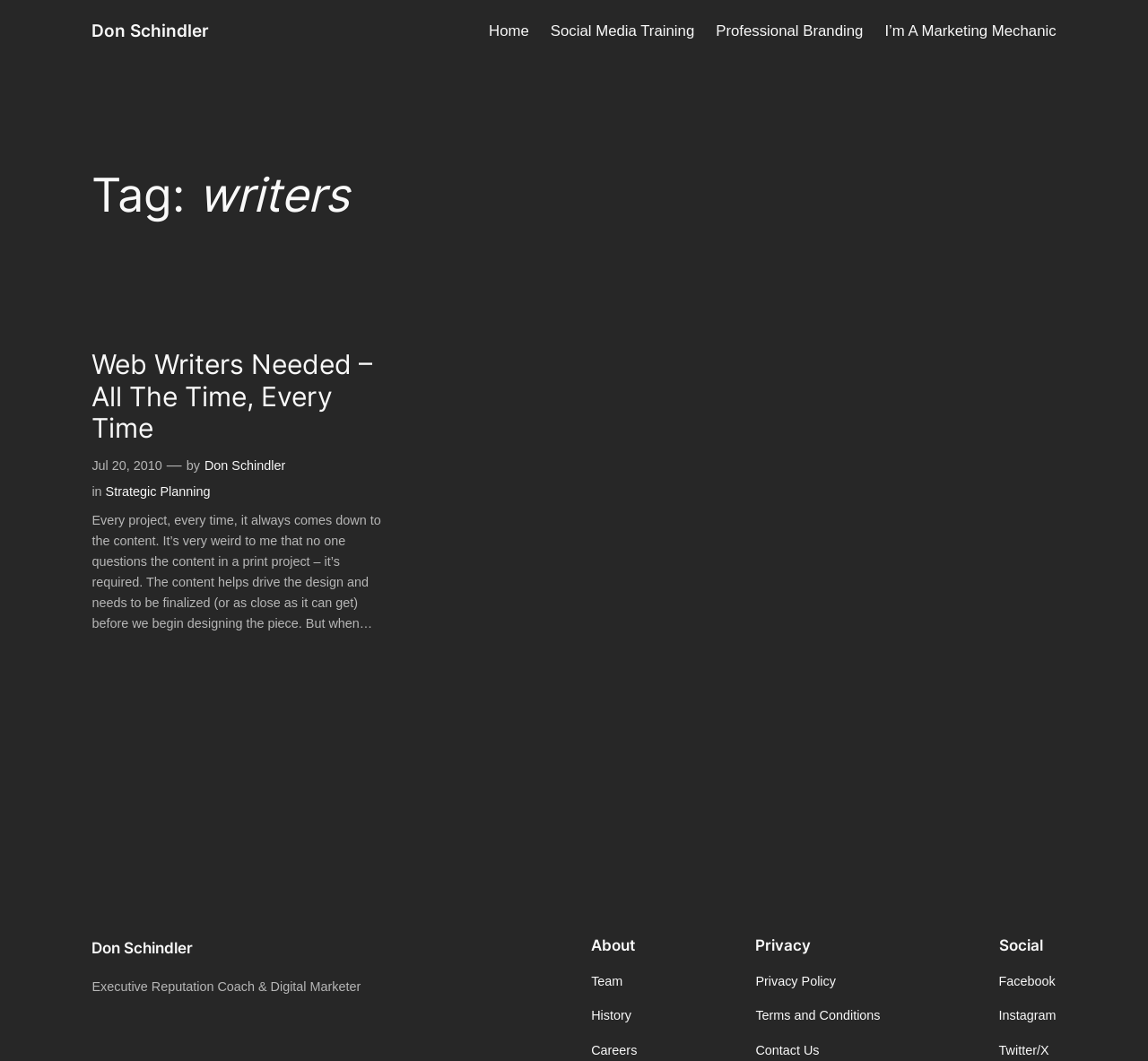Pinpoint the bounding box coordinates of the element to be clicked to execute the instruction: "read about social media training".

[0.48, 0.018, 0.605, 0.04]